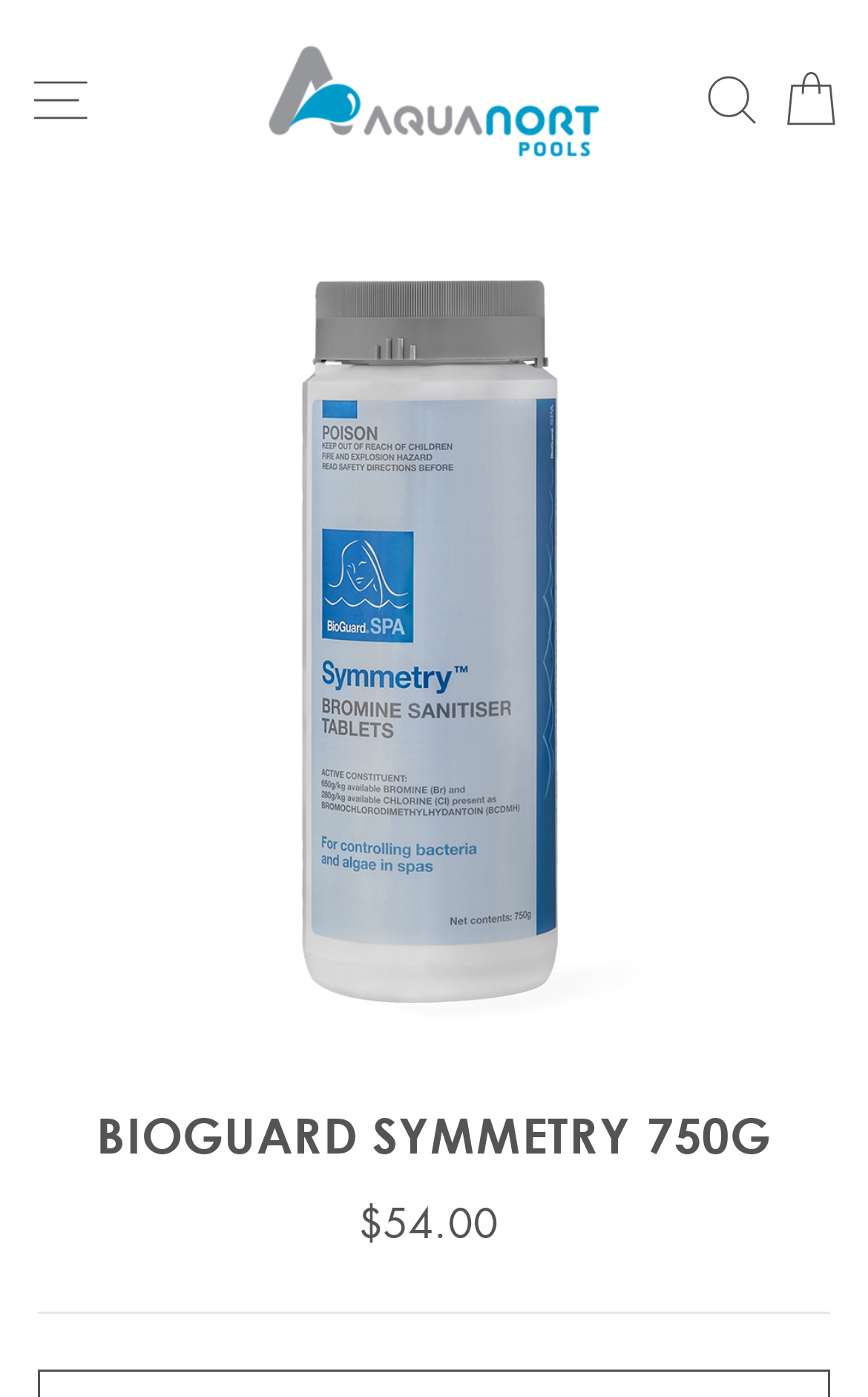Please give a succinct answer to the question in one word or phrase:
How many images are on the page?

2